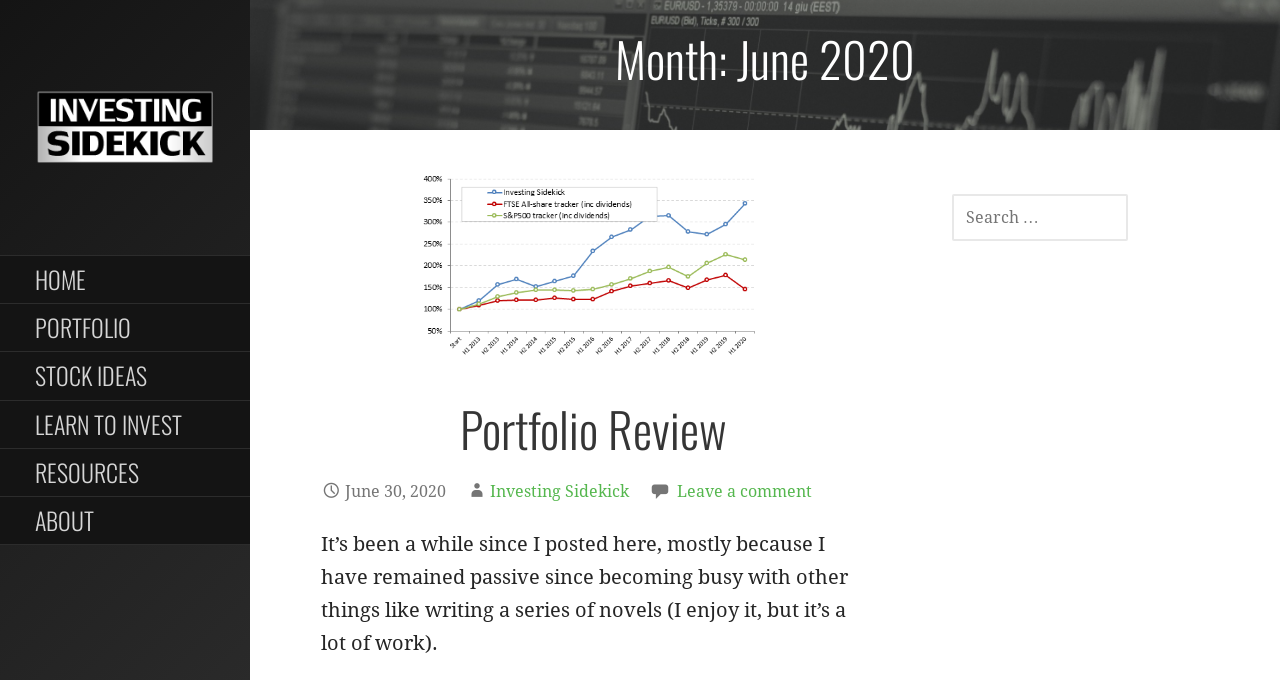Answer the question with a single word or phrase: 
What type of content is available on the website?

Investing-related content